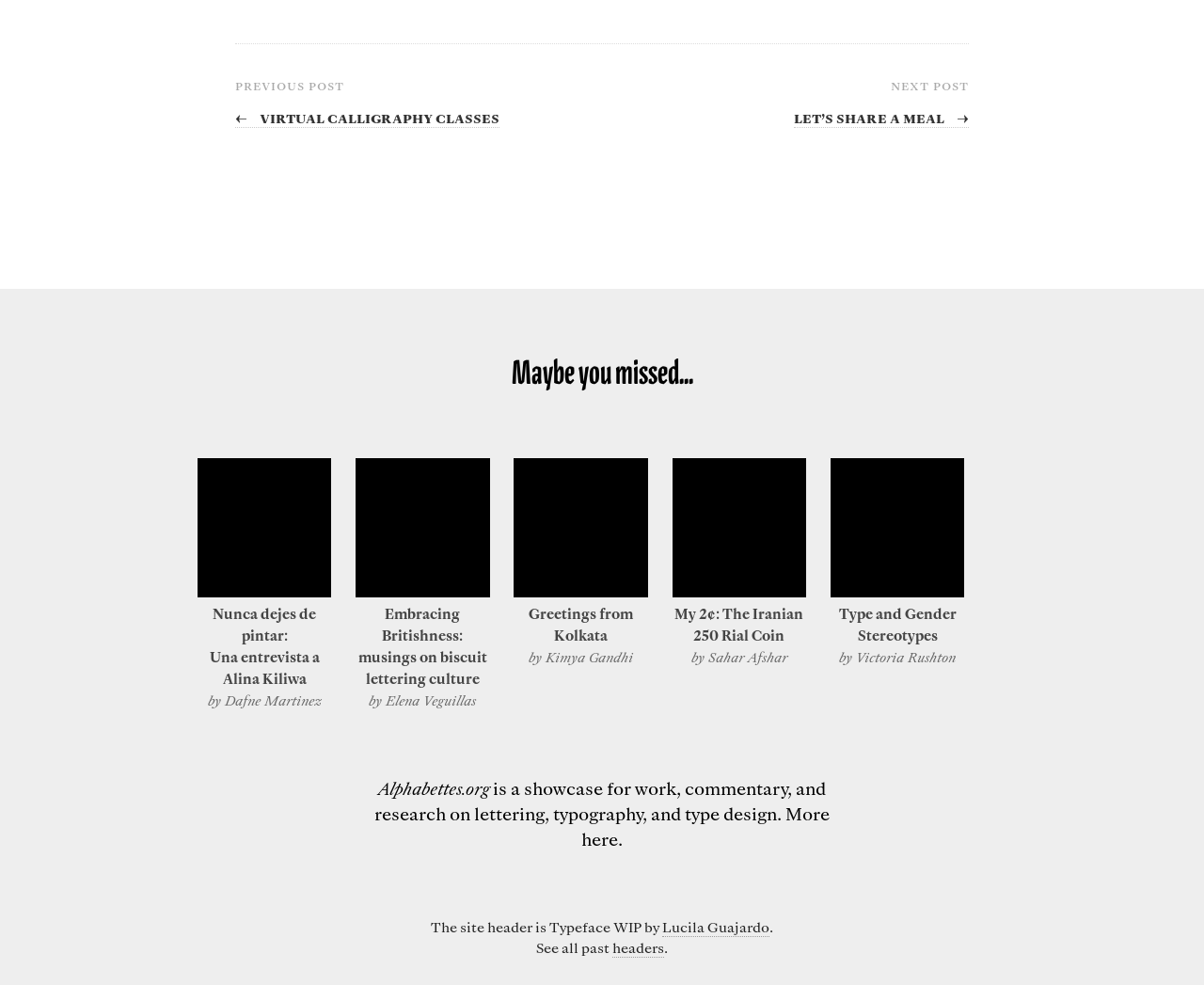Please identify the bounding box coordinates of the area that needs to be clicked to follow this instruction: "Check the article 'Type and Gender Stereotypes'".

[0.697, 0.613, 0.794, 0.654]